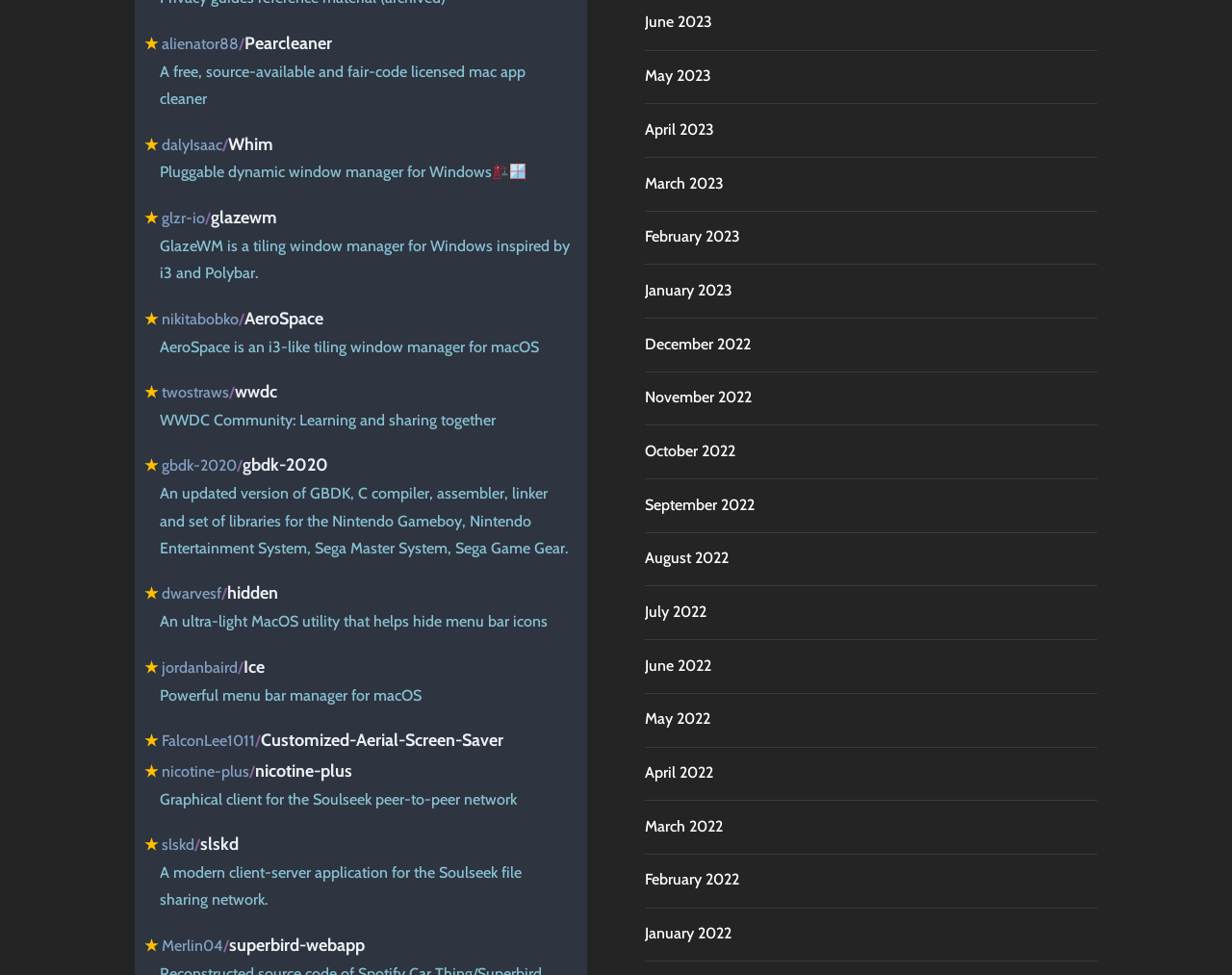Identify the bounding box coordinates of the region that needs to be clicked to carry out this instruction: "Click on the link to alienator88/Pearcleaner". Provide these coordinates as four float numbers ranging from 0 to 1, i.e., [left, top, right, bottom].

[0.117, 0.035, 0.27, 0.054]